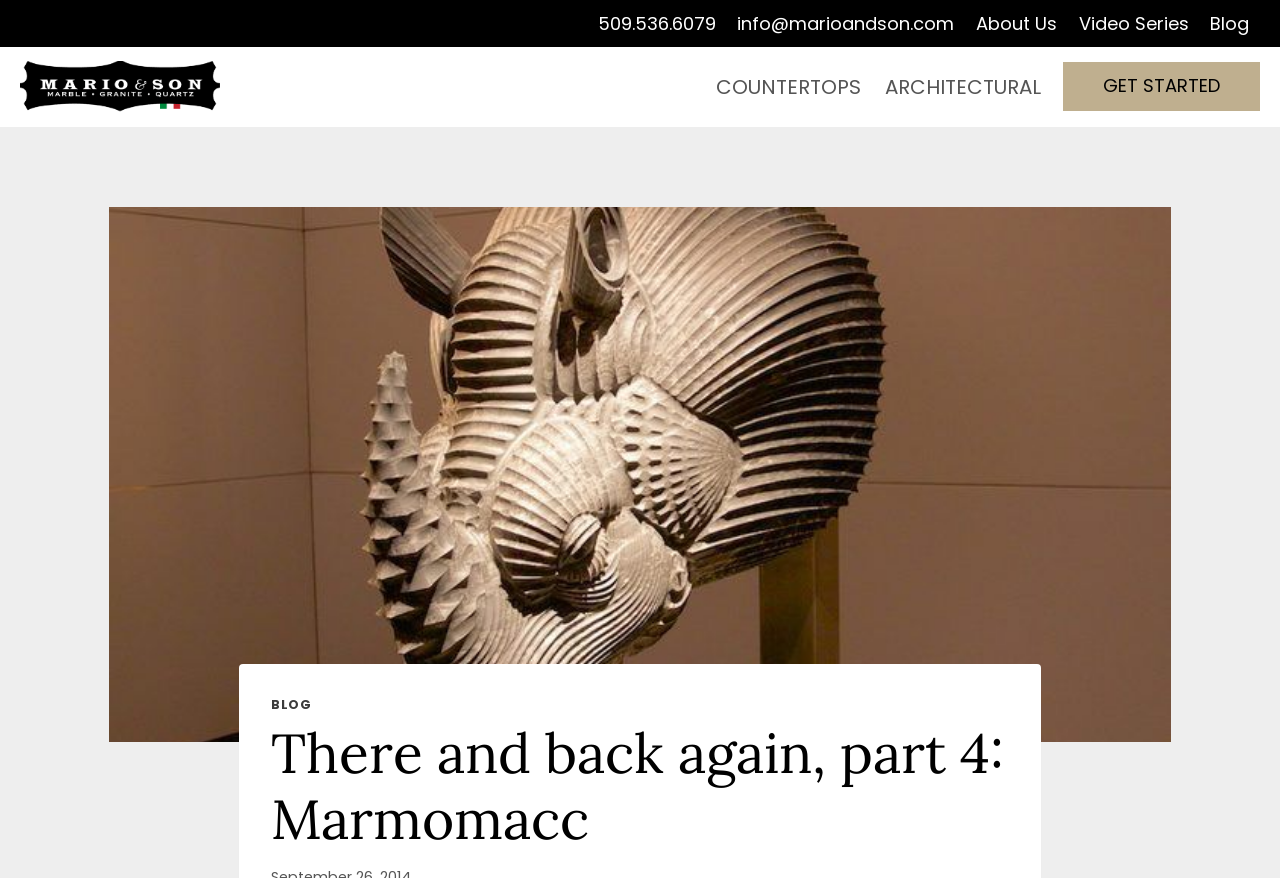What is the text on the button in the top-right corner?
Please respond to the question with a detailed and well-explained answer.

The button is located in the top-right corner of the webpage and has a prominent design, making it stand out.